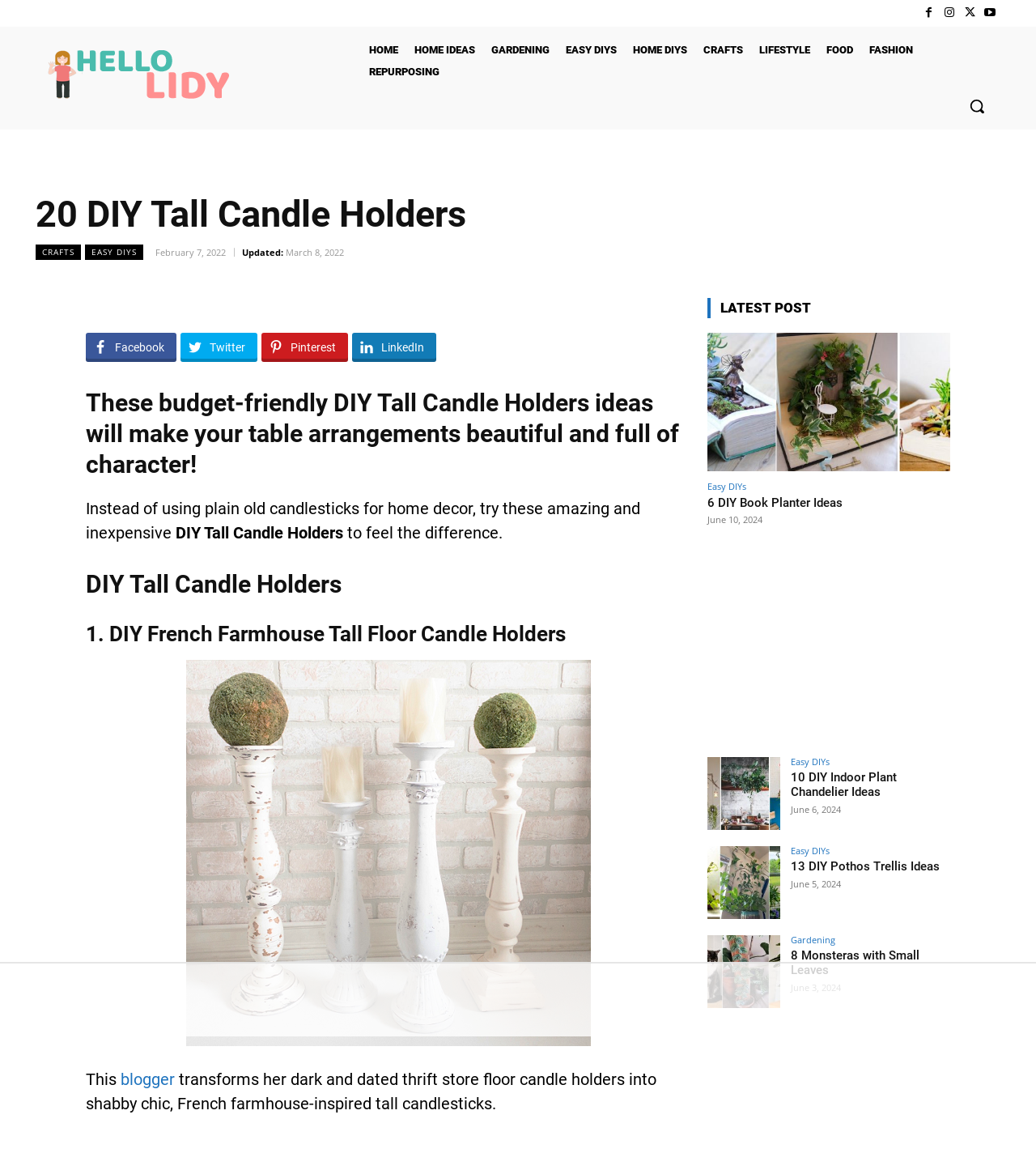Find and specify the bounding box coordinates that correspond to the clickable region for the instruction: "Read the '6 DIY Book Planter Ideas' article".

[0.683, 0.285, 0.917, 0.403]